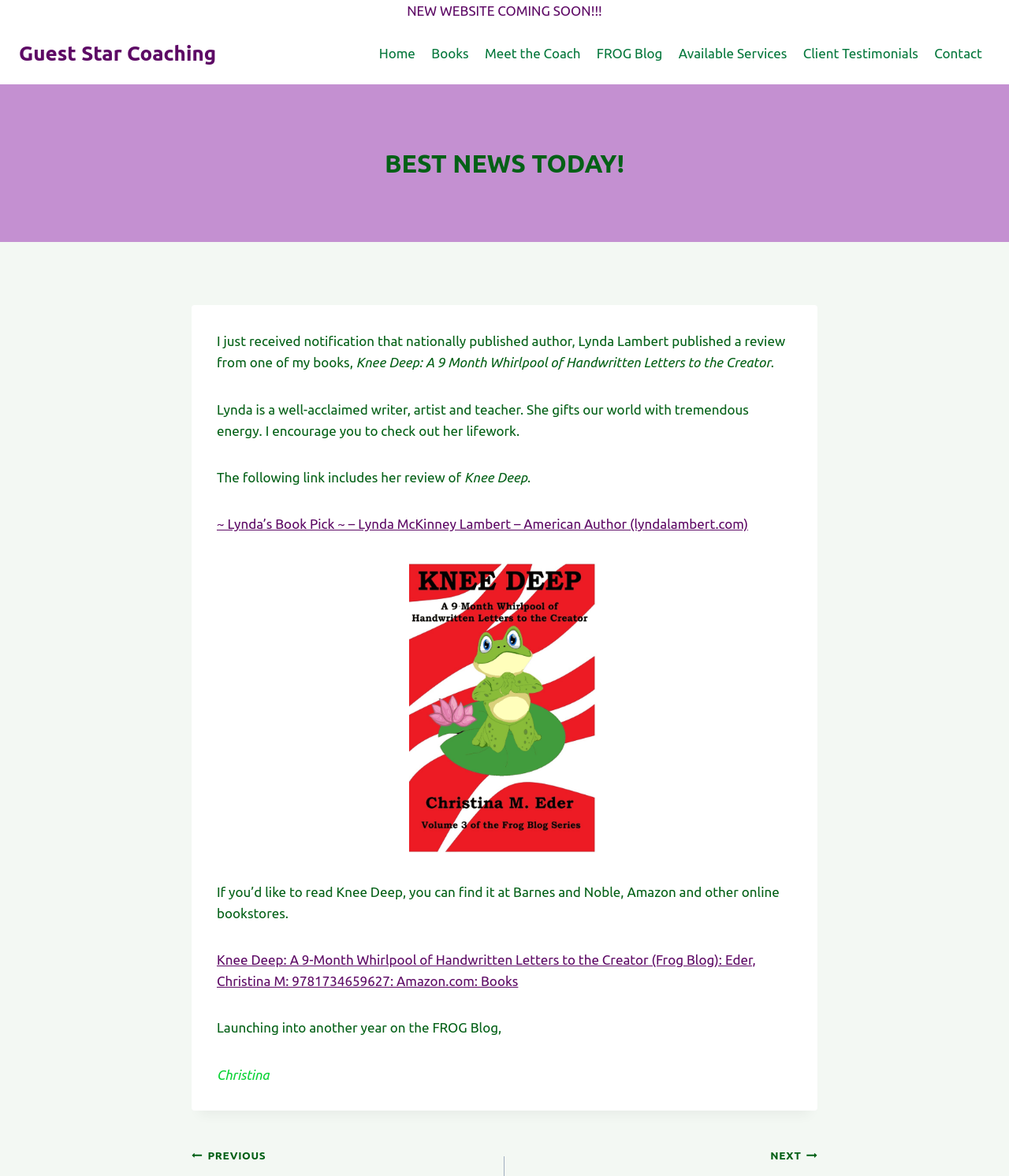Determine the bounding box coordinates of the UI element described below. Use the format (top-left x, top-left y, bottom-right x, bottom-right y) with floating point numbers between 0 and 1: Visionary Solutions

None